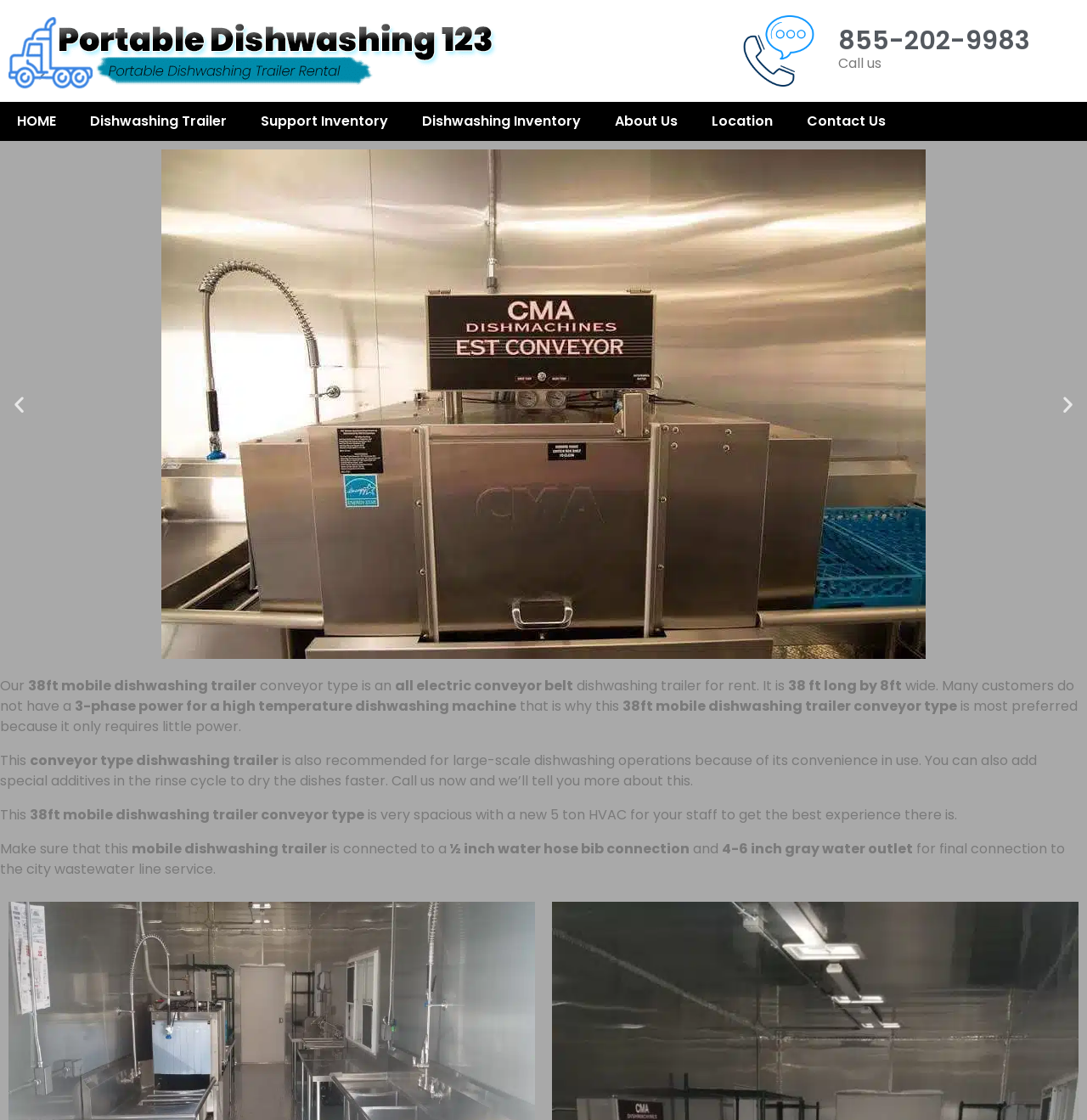Given the description "HOME", determine the bounding box of the corresponding UI element.

[0.0, 0.091, 0.067, 0.126]